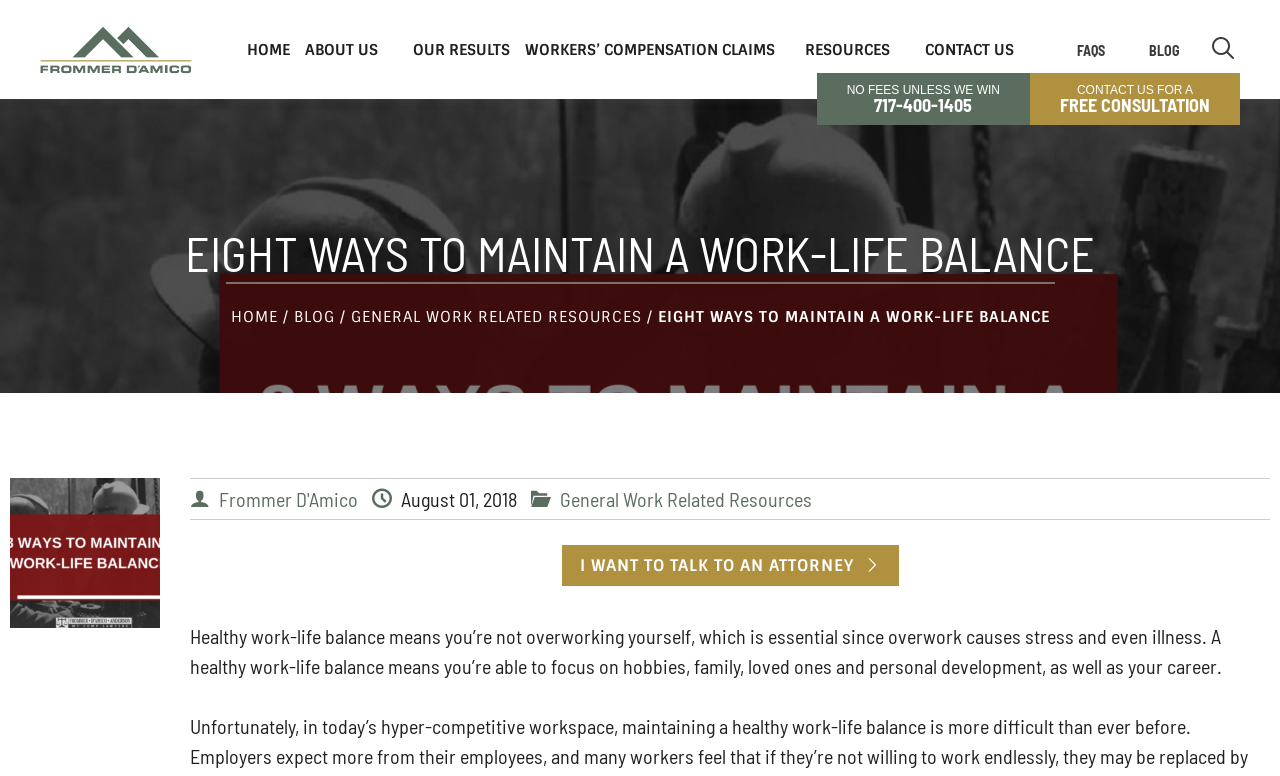What is the date of the article?
Please give a well-detailed answer to the question.

I found the date 'August 01, 2018' below the heading, which suggests that it is the date the article was published.